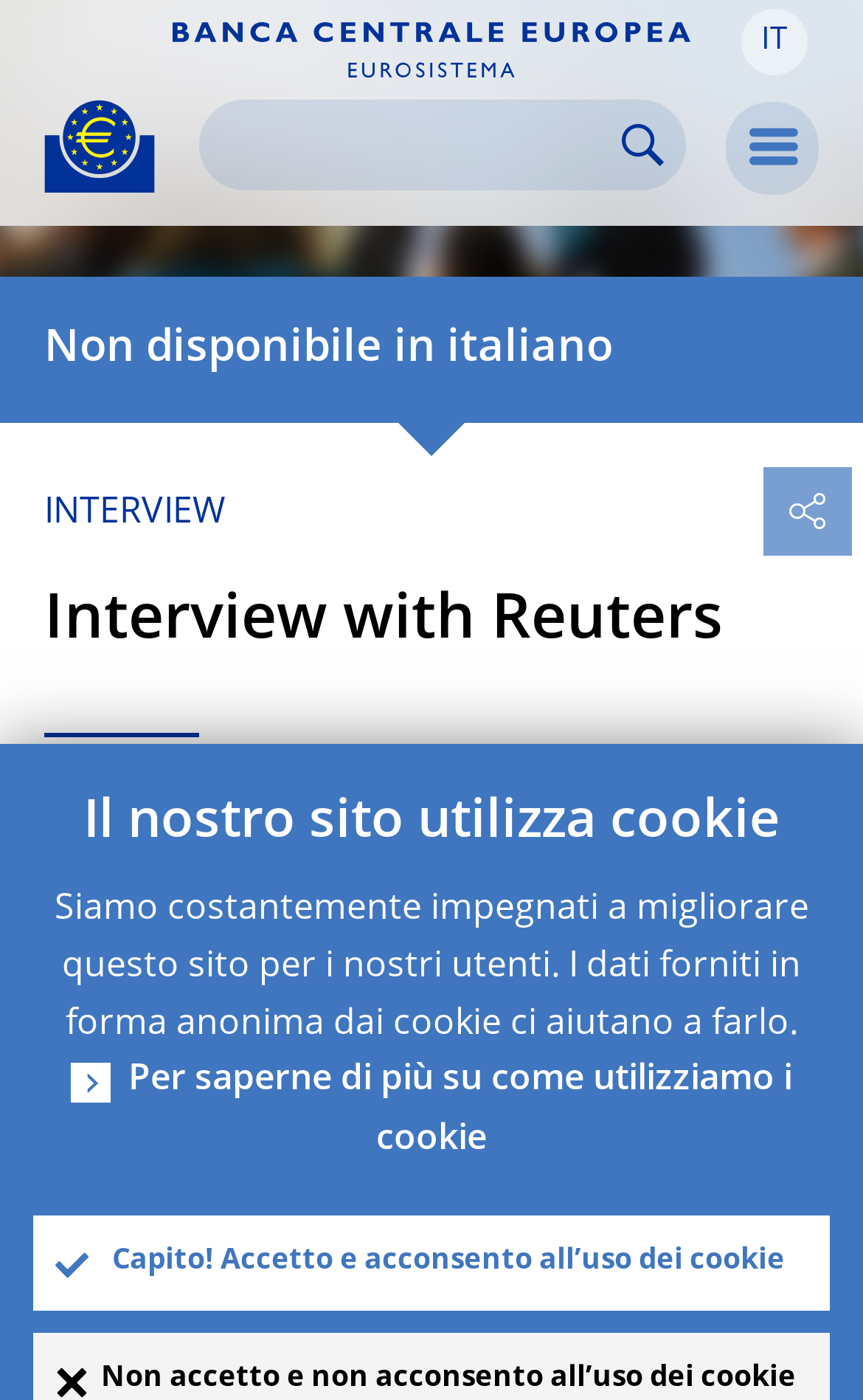Please predict the bounding box coordinates of the element's region where a click is necessary to complete the following instruction: "Open the menu". The coordinates should be represented by four float numbers between 0 and 1, i.e., [left, top, right, bottom].

[0.841, 0.073, 0.949, 0.139]